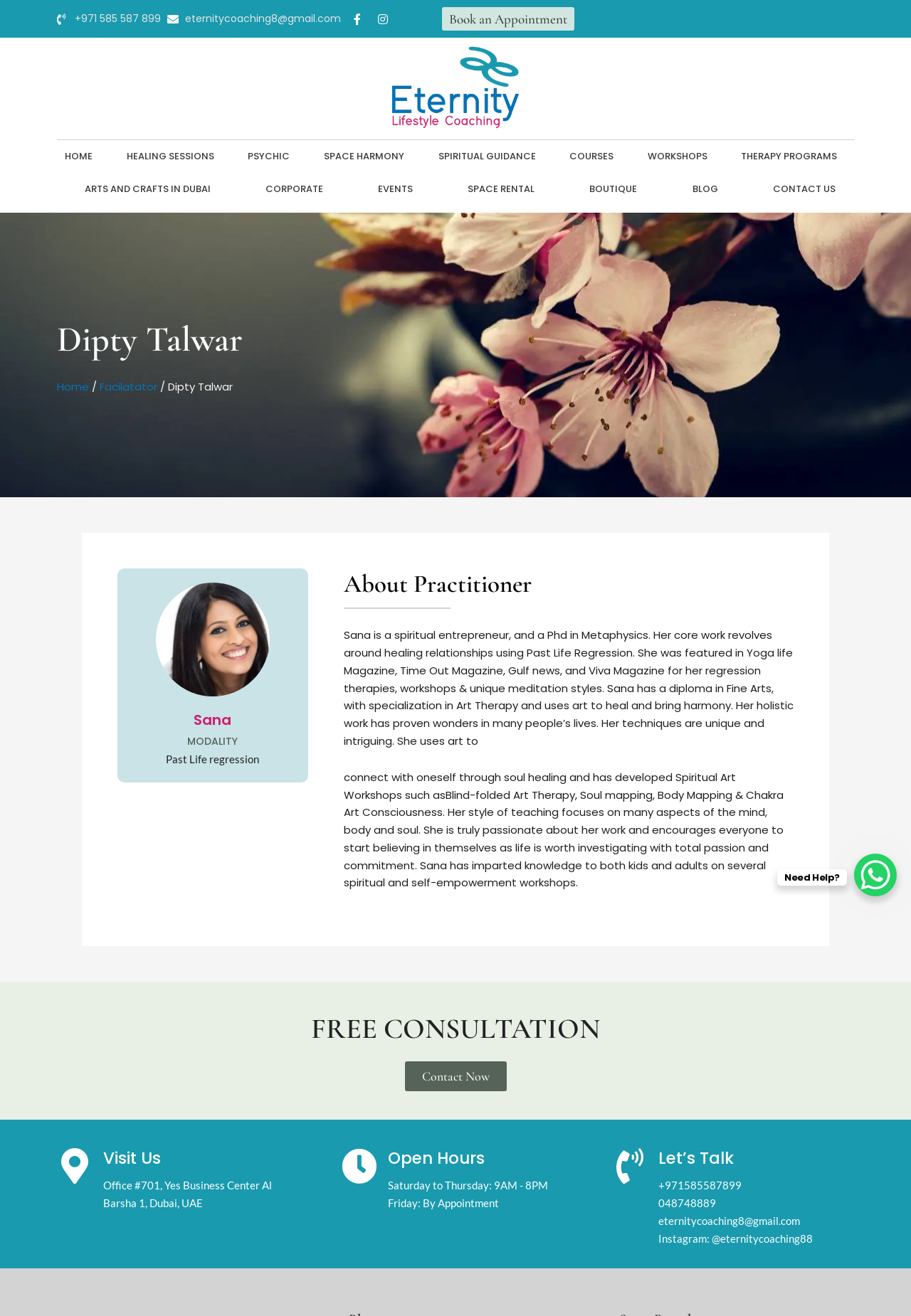Determine the bounding box coordinates for the clickable element to execute this instruction: "Visit the 'HOME' page". Provide the coordinates as four float numbers between 0 and 1, i.e., [left, top, right, bottom].

[0.062, 0.107, 0.111, 0.132]